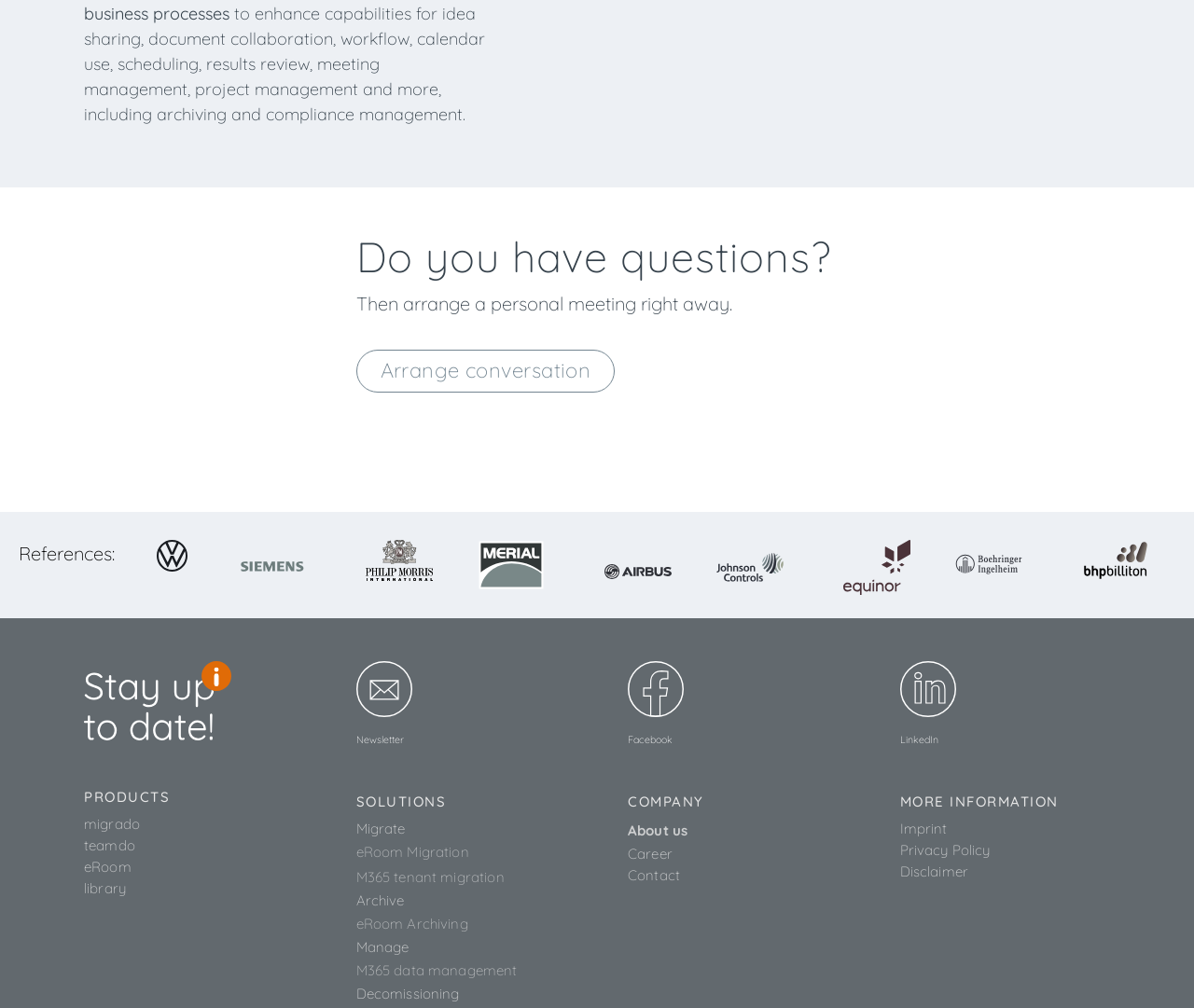Examine the screenshot and answer the question in as much detail as possible: What is the purpose of the products offered by this company?

The StaticText element at the top of the page mentions 'idea sharing, document collaboration, workflow, calendar use, scheduling, results review, meeting management, project management and more', indicating that the products offered by this company are intended to facilitate collaboration and management.